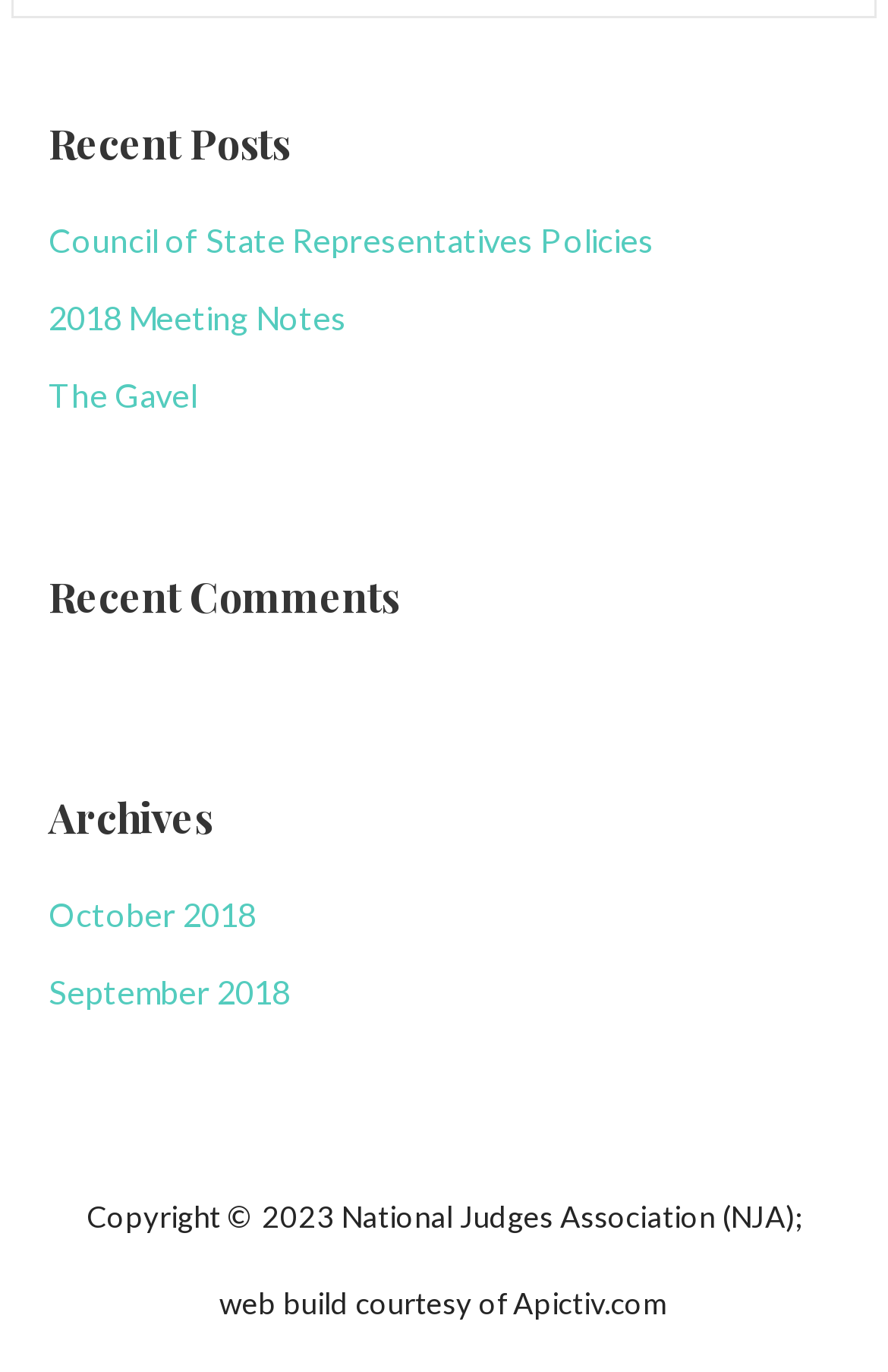Given the element description: "Council of State Representatives Policies", predict the bounding box coordinates of the UI element it refers to, using four float numbers between 0 and 1, i.e., [left, top, right, bottom].

[0.055, 0.161, 0.737, 0.19]